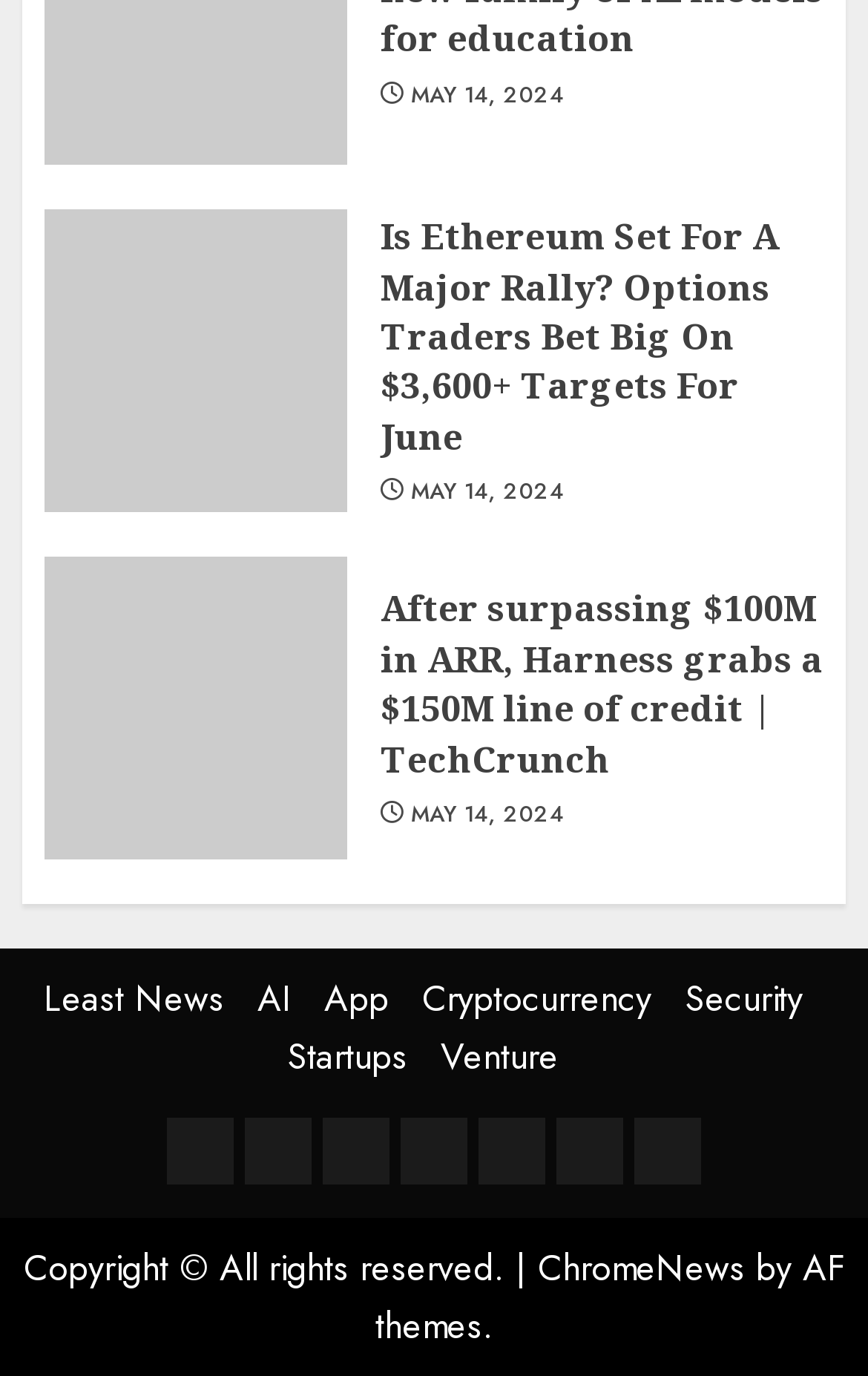What is the date mentioned in the webpage?
Look at the image and construct a detailed response to the question.

I found three links with the text 'MAY 14, 2024' in the webpage, which suggests that this date is relevant to the content of the webpage.